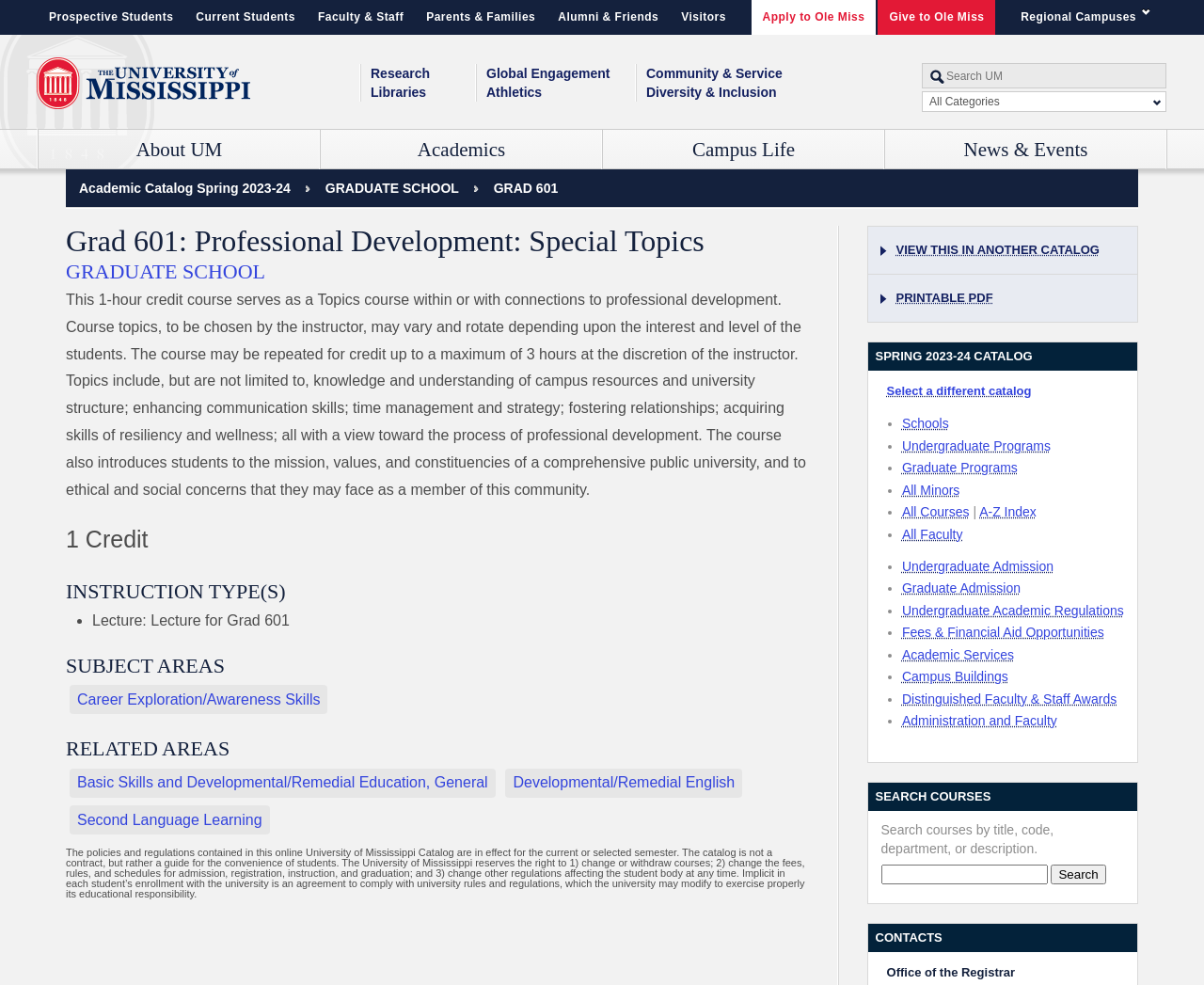Determine the bounding box coordinates for the clickable element required to fulfill the instruction: "Explore Campus Life". Provide the coordinates as four float numbers between 0 and 1, i.e., [left, top, right, bottom].

[0.501, 0.132, 0.734, 0.172]